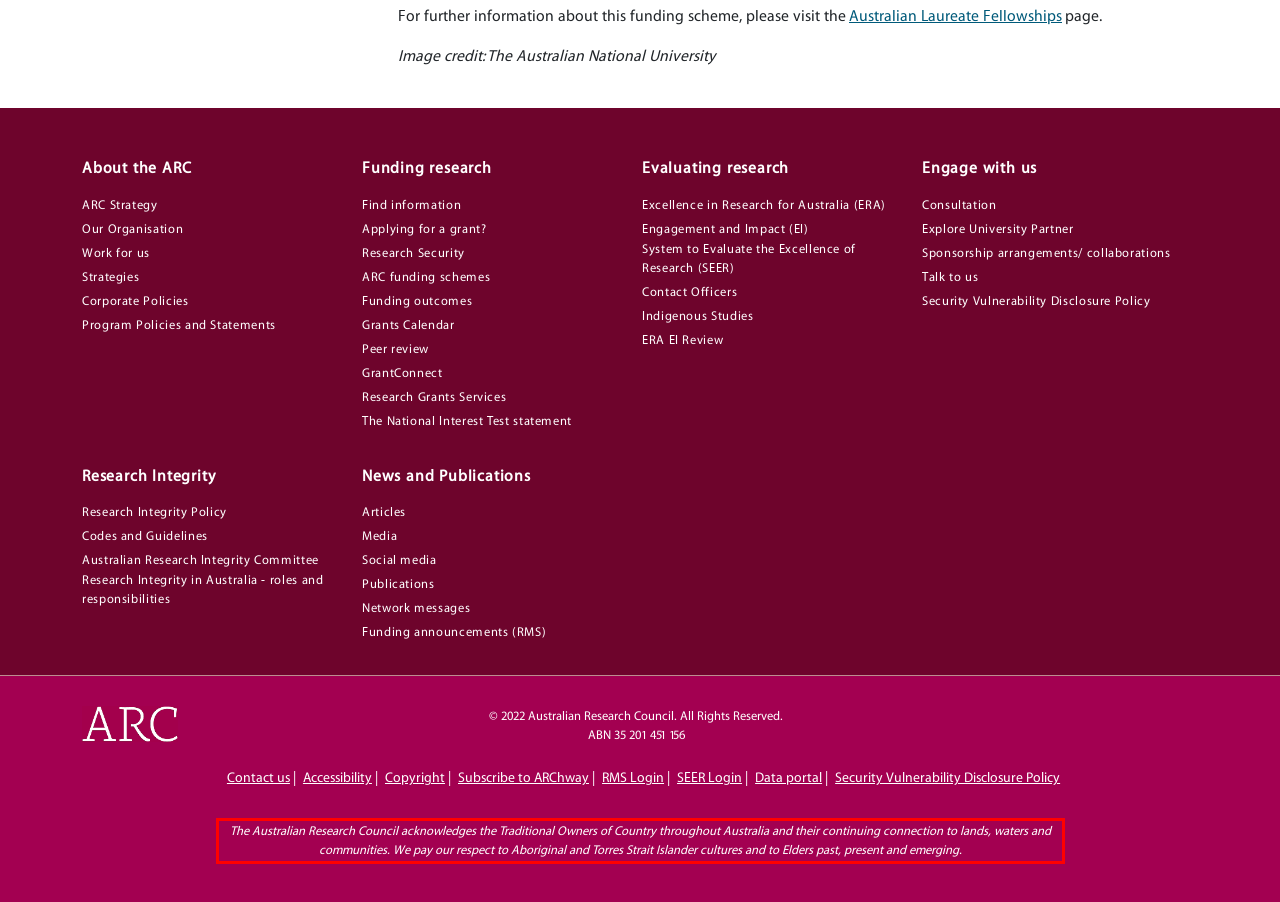Examine the webpage screenshot, find the red bounding box, and extract the text content within this marked area.

The Australian Research Council acknowledges the Traditional Owners of Country throughout Australia and their continuing connection to lands, waters and communities. We pay our respect to Aboriginal and Torres Strait Islander cultures and to Elders past, present and emerging.